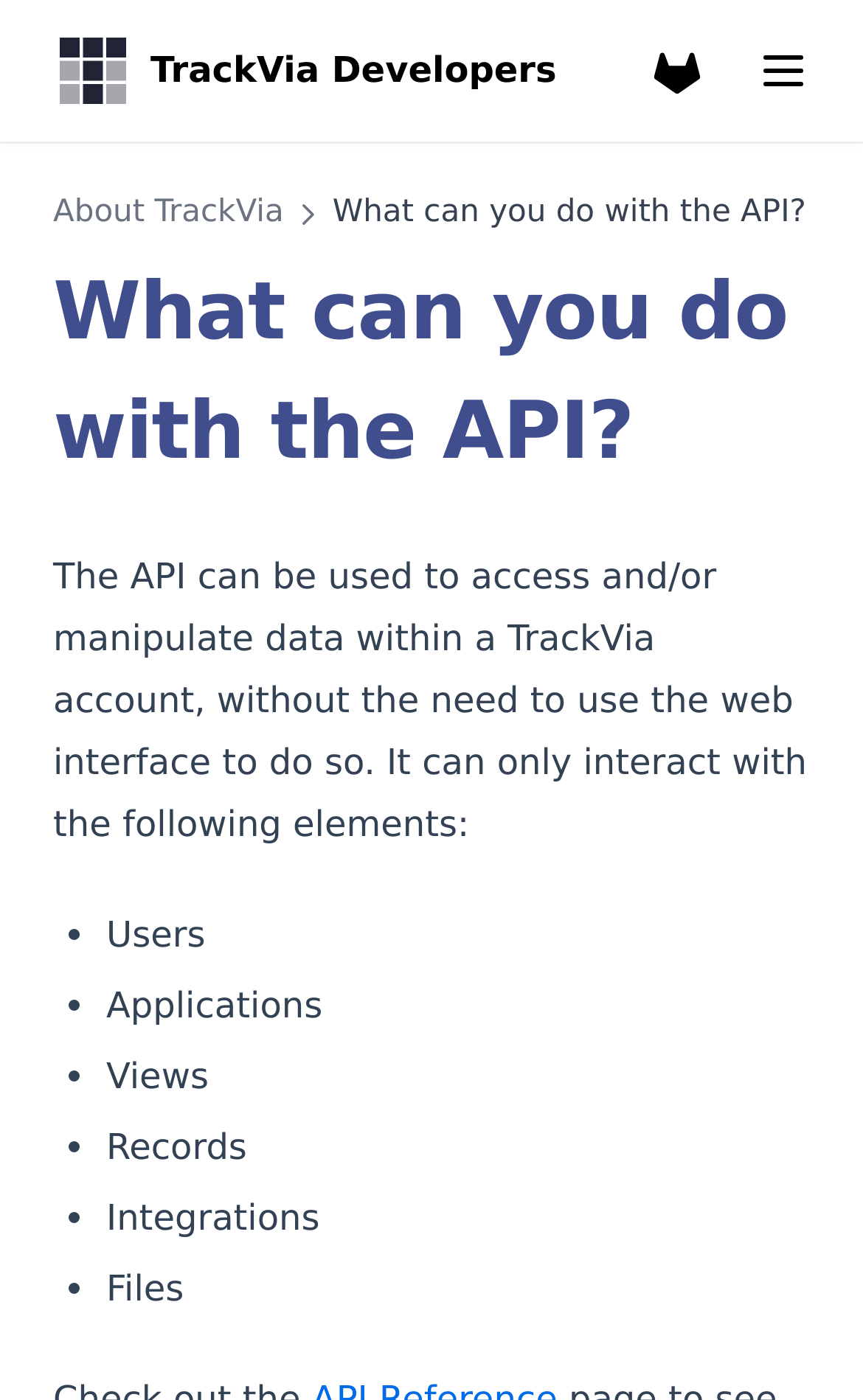Please determine the heading text of this webpage.

What can you do with the API?